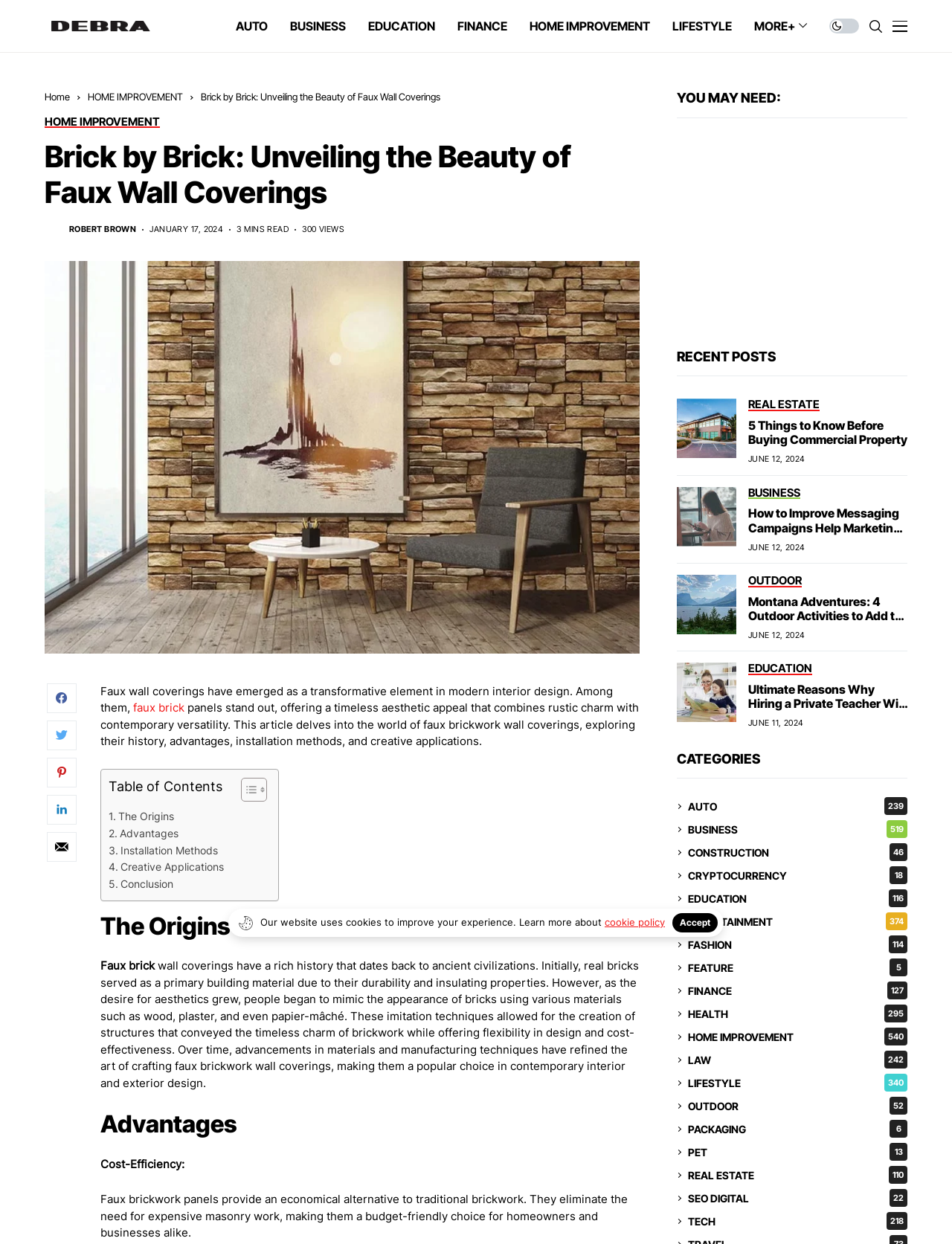Find the bounding box coordinates for the area that must be clicked to perform this action: "Explore the 'Advantages' of faux brickwork panels".

[0.105, 0.893, 0.672, 0.916]